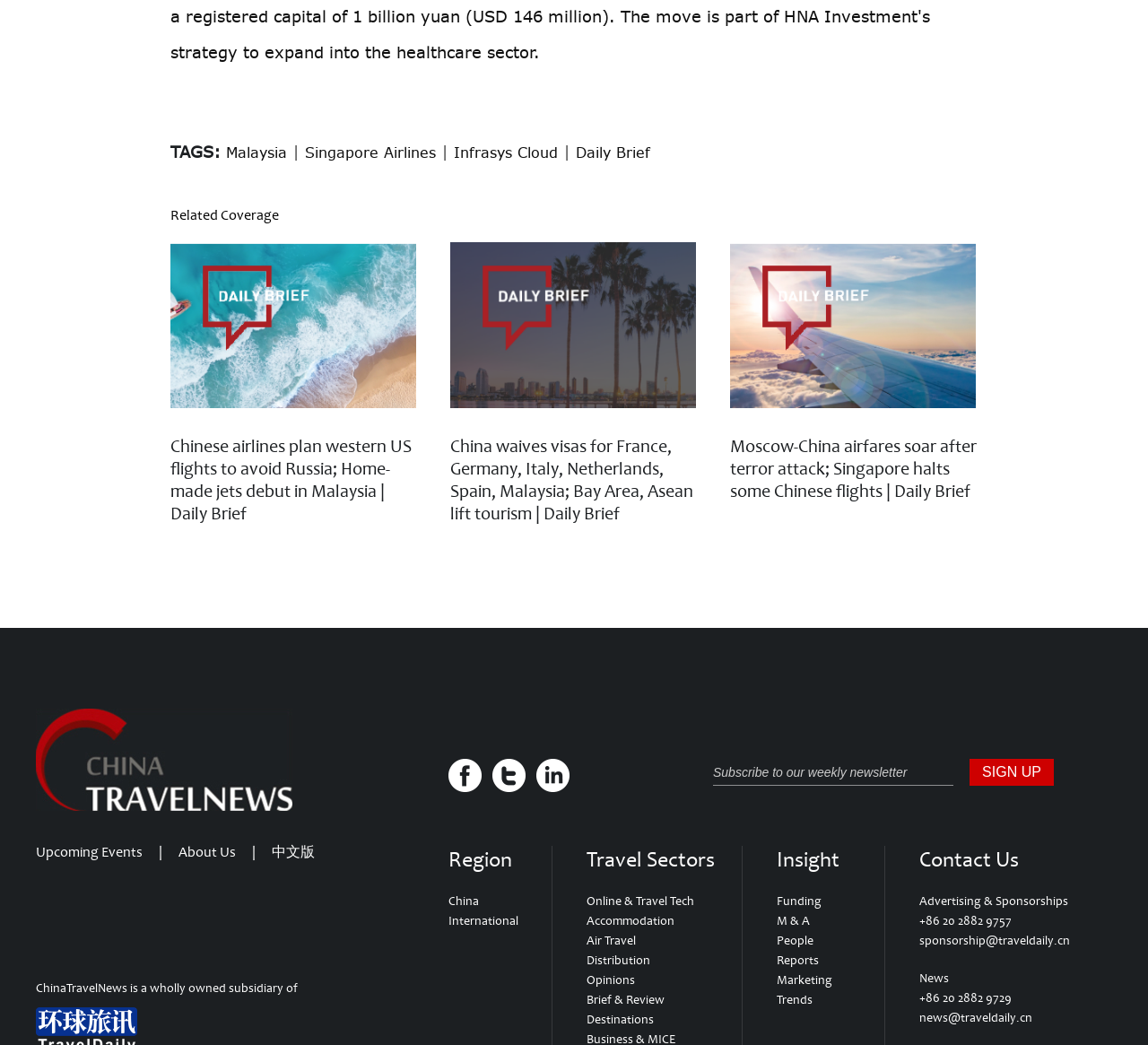What is the category of the news article 'Chinese airlines plan western US flights to avoid Russia; Home-made jets debut in Malaysia | Daily Brief'?
Based on the screenshot, respond with a single word or phrase.

Daily Brief